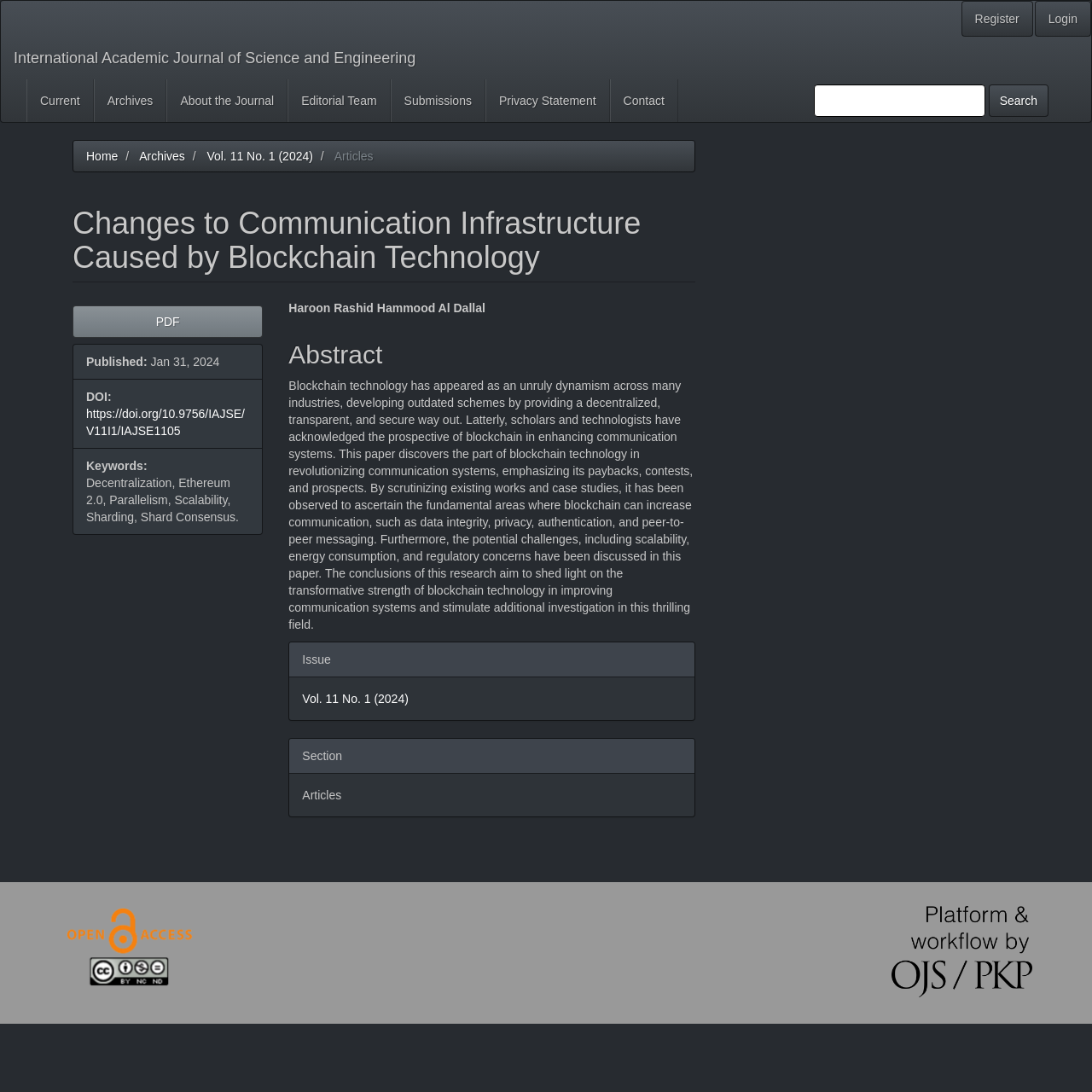Identify the bounding box coordinates of the clickable region necessary to fulfill the following instruction: "Login to the system". The bounding box coordinates should be four float numbers between 0 and 1, i.e., [left, top, right, bottom].

[0.947, 0.001, 0.999, 0.034]